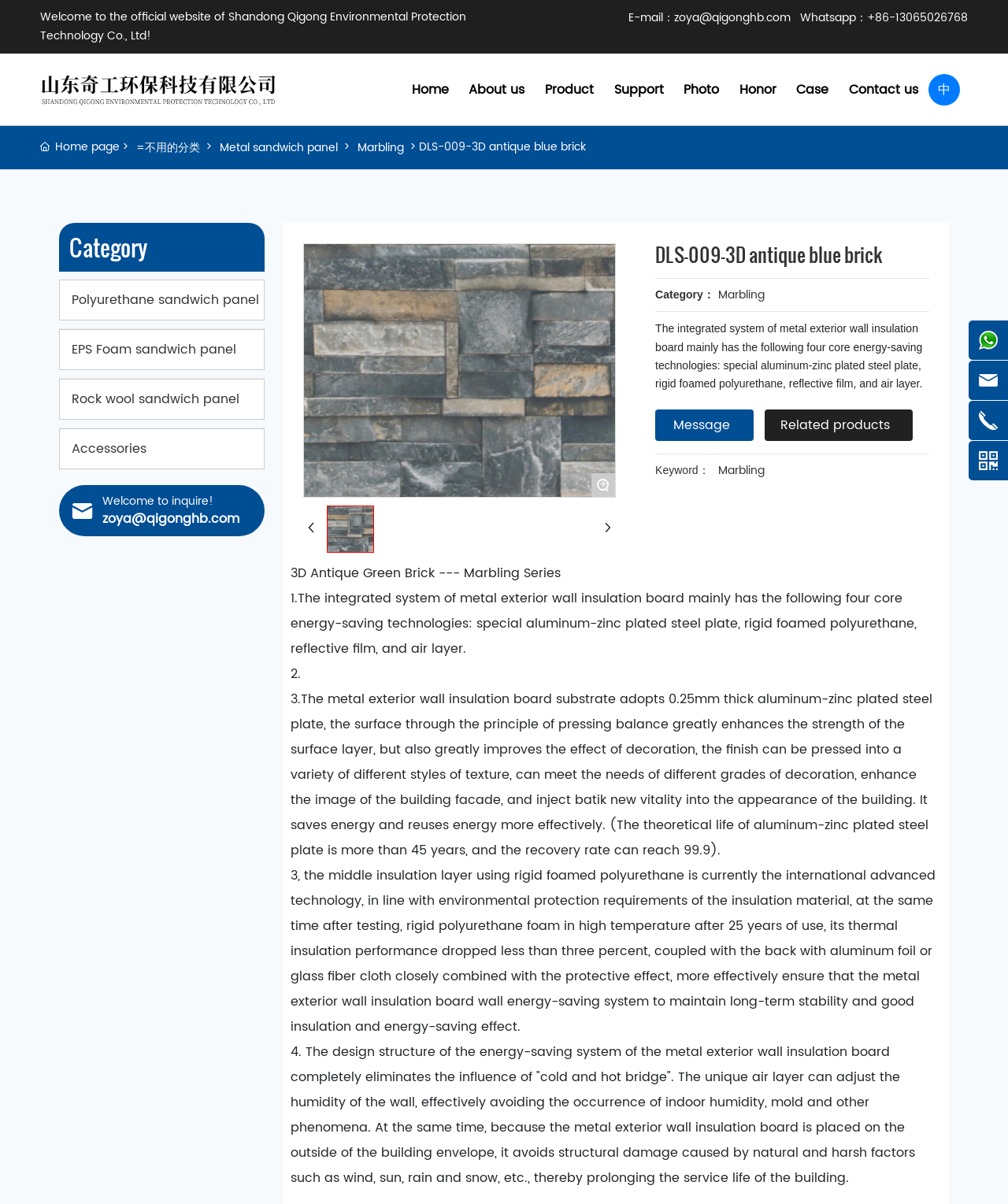Please determine the bounding box coordinates of the element to click in order to execute the following instruction: "Click the 'Product' link". The coordinates should be four float numbers between 0 and 1, specified as [left, top, right, bottom].

[0.531, 0.045, 0.599, 0.104]